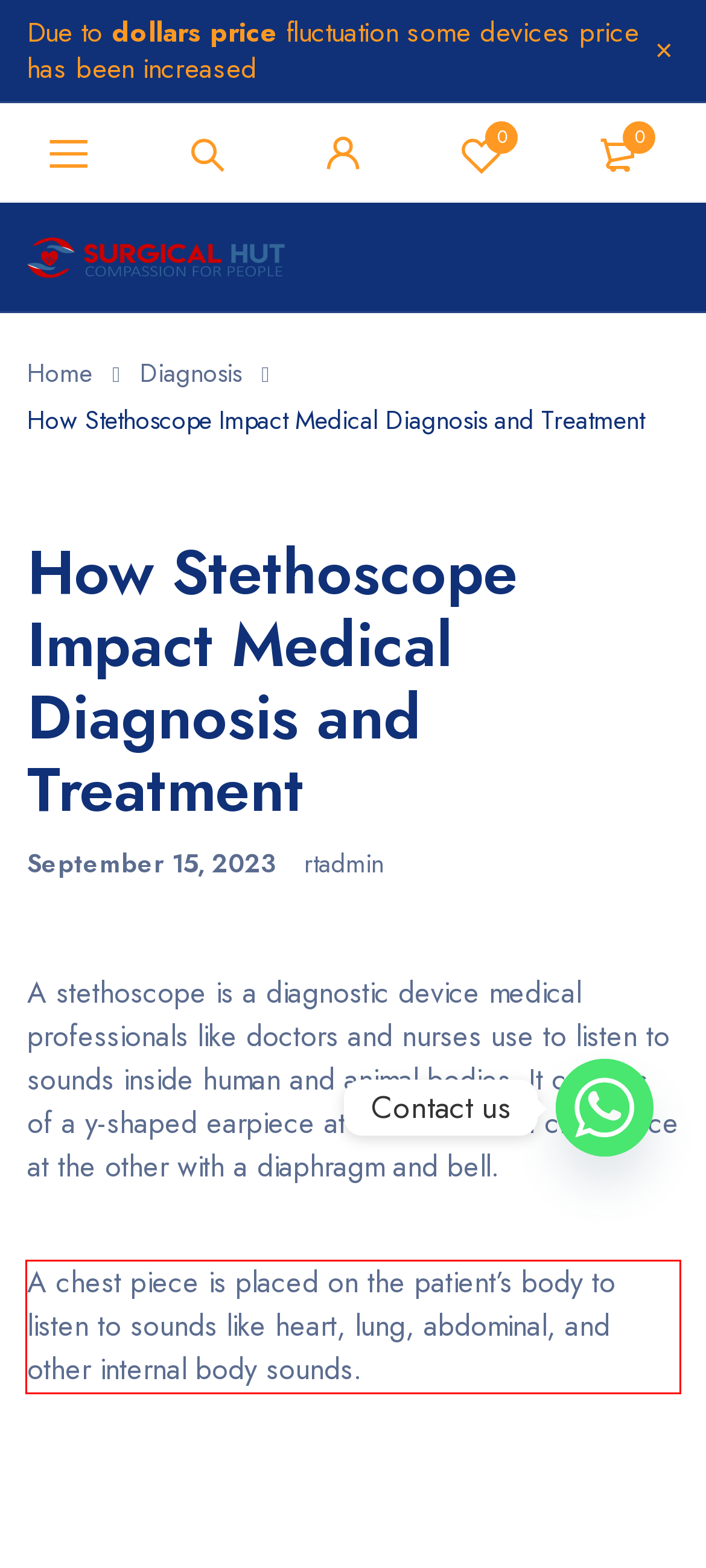Using the webpage screenshot, recognize and capture the text within the red bounding box.

A chest piece is placed on the patient’s body to listen to sounds like heart, lung, abdominal, and other internal body sounds.